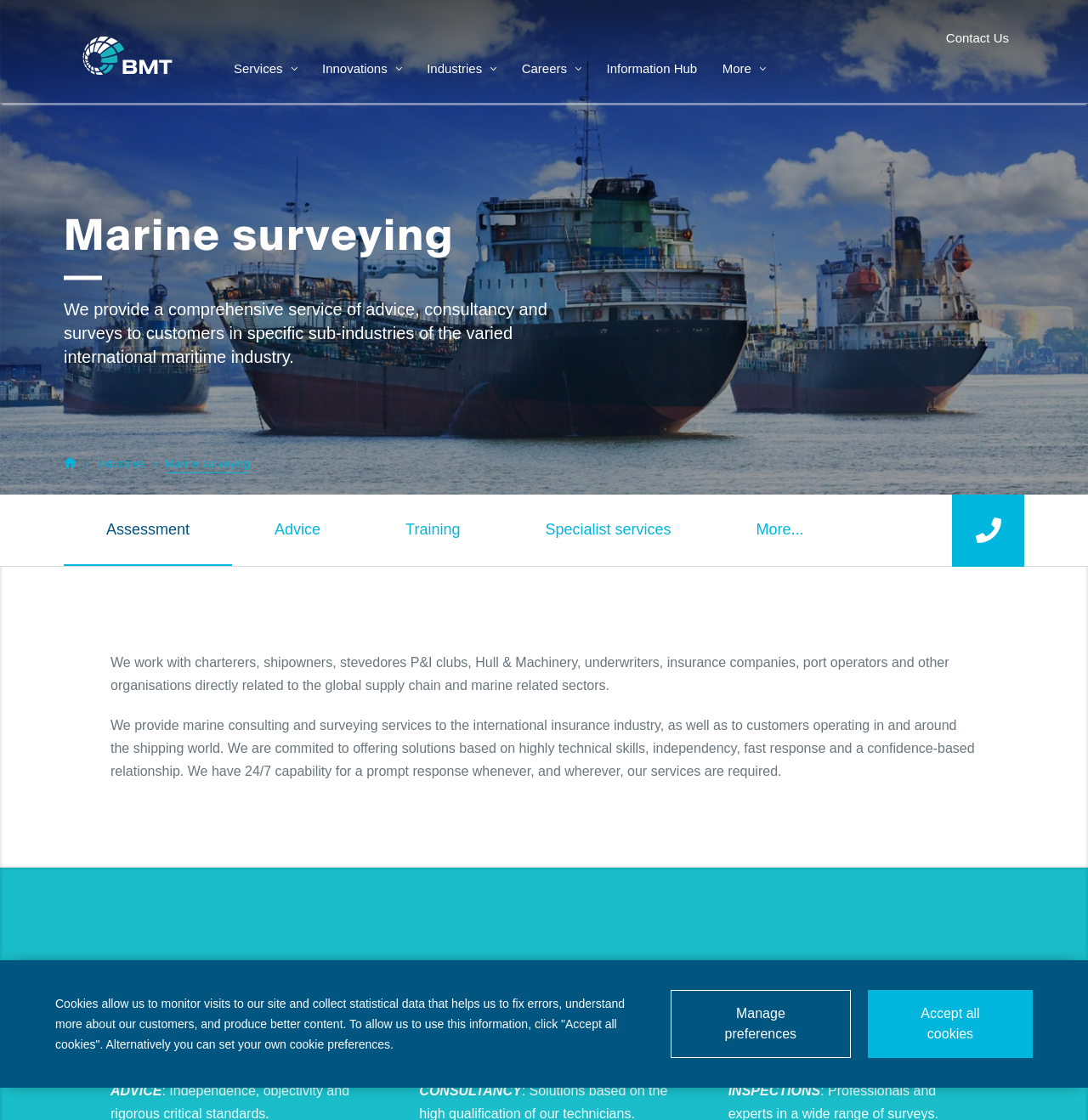Please specify the bounding box coordinates of the element that should be clicked to execute the given instruction: 'Click the 'Industries' link'. Ensure the coordinates are four float numbers between 0 and 1, expressed as [left, top, right, bottom].

[0.392, 0.066, 0.456, 0.079]